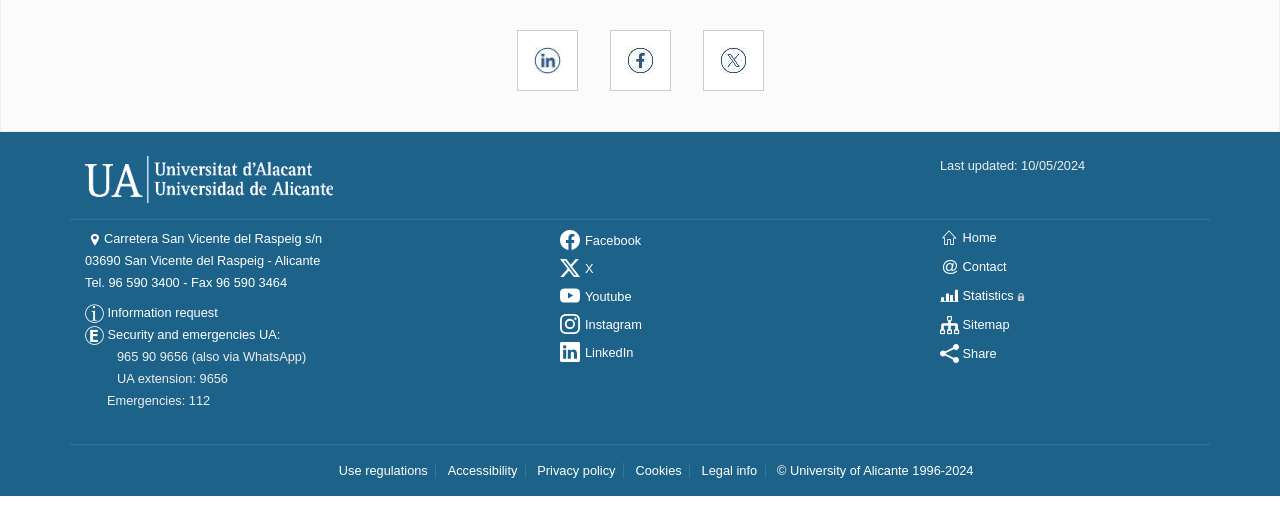What is the link to the University of Alicante's Facebook page?
Give a single word or phrase answer based on the content of the image.

Facebook